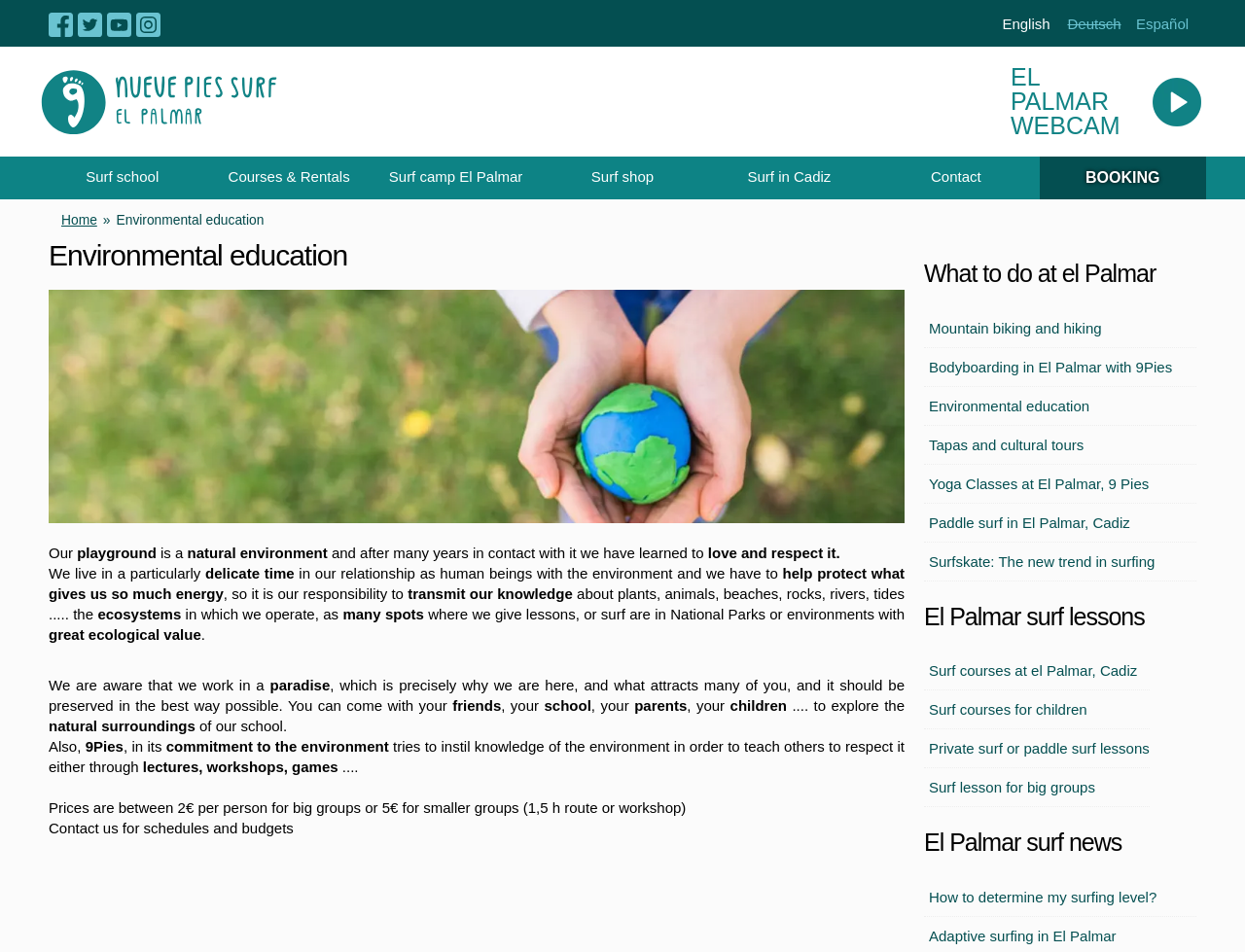What is the purpose of 9Pies' environmental education?
Answer the question in a detailed and comprehensive manner.

I found the answer by reading the text '9Pies, in its commitment to the environment, tries to instil knowledge of the environment in order to teach others to respect it either through lectures, workshops, games....' which explains the purpose of 9Pies' environmental education.